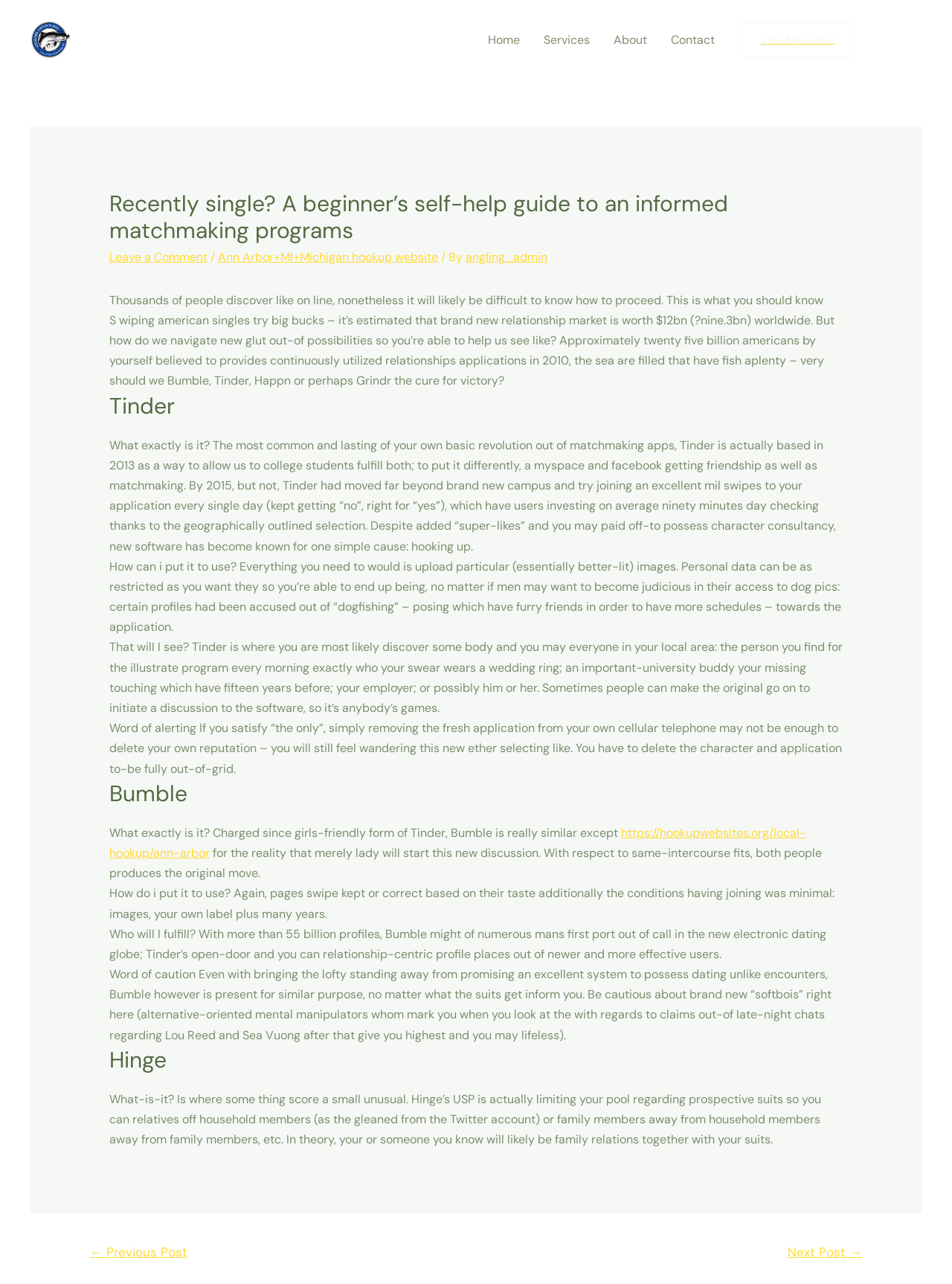Find the bounding box coordinates of the element's region that should be clicked in order to follow the given instruction: "Click on the 'Home' link in the site navigation". The coordinates should consist of four float numbers between 0 and 1, i.e., [left, top, right, bottom].

[0.5, 0.011, 0.559, 0.051]